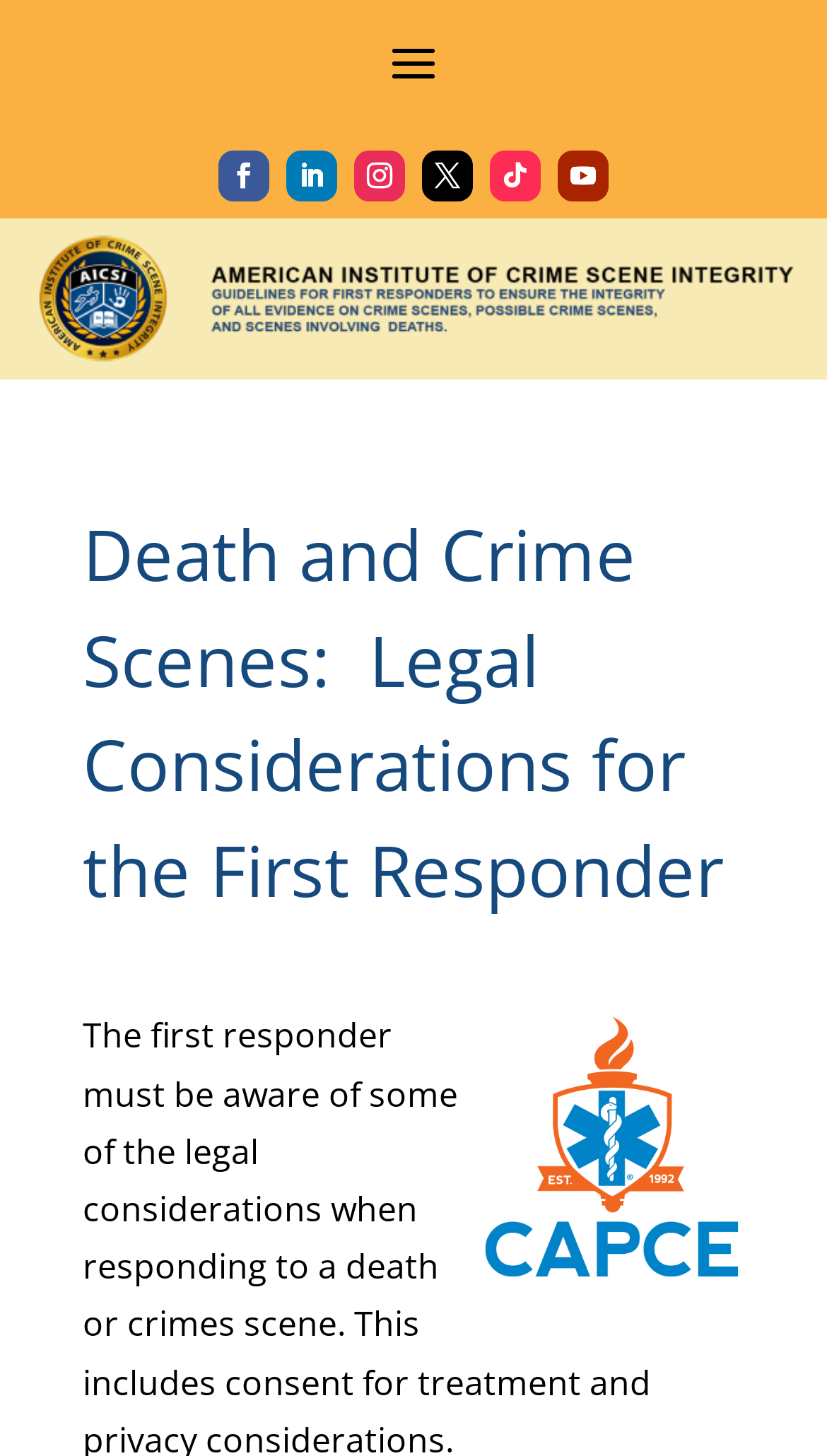Extract the bounding box coordinates of the UI element described by: "alt="CAPCE logo"". The coordinates should include four float numbers ranging from 0 to 1, e.g., [left, top, right, bottom].

[0.579, 0.846, 0.9, 0.878]